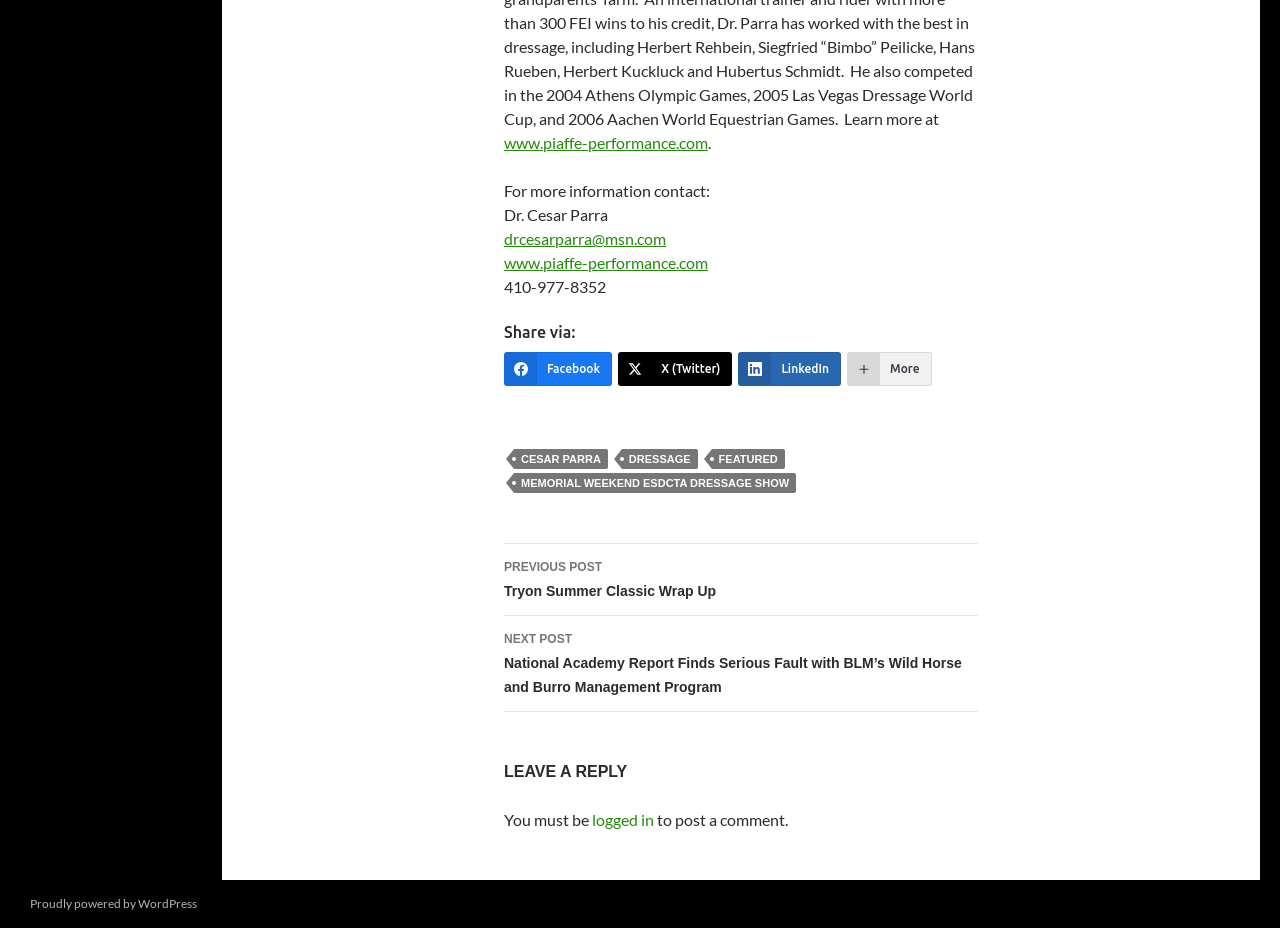Please find the bounding box for the UI component described as follows: "Proudly powered by WordPress".

[0.023, 0.966, 0.154, 0.982]